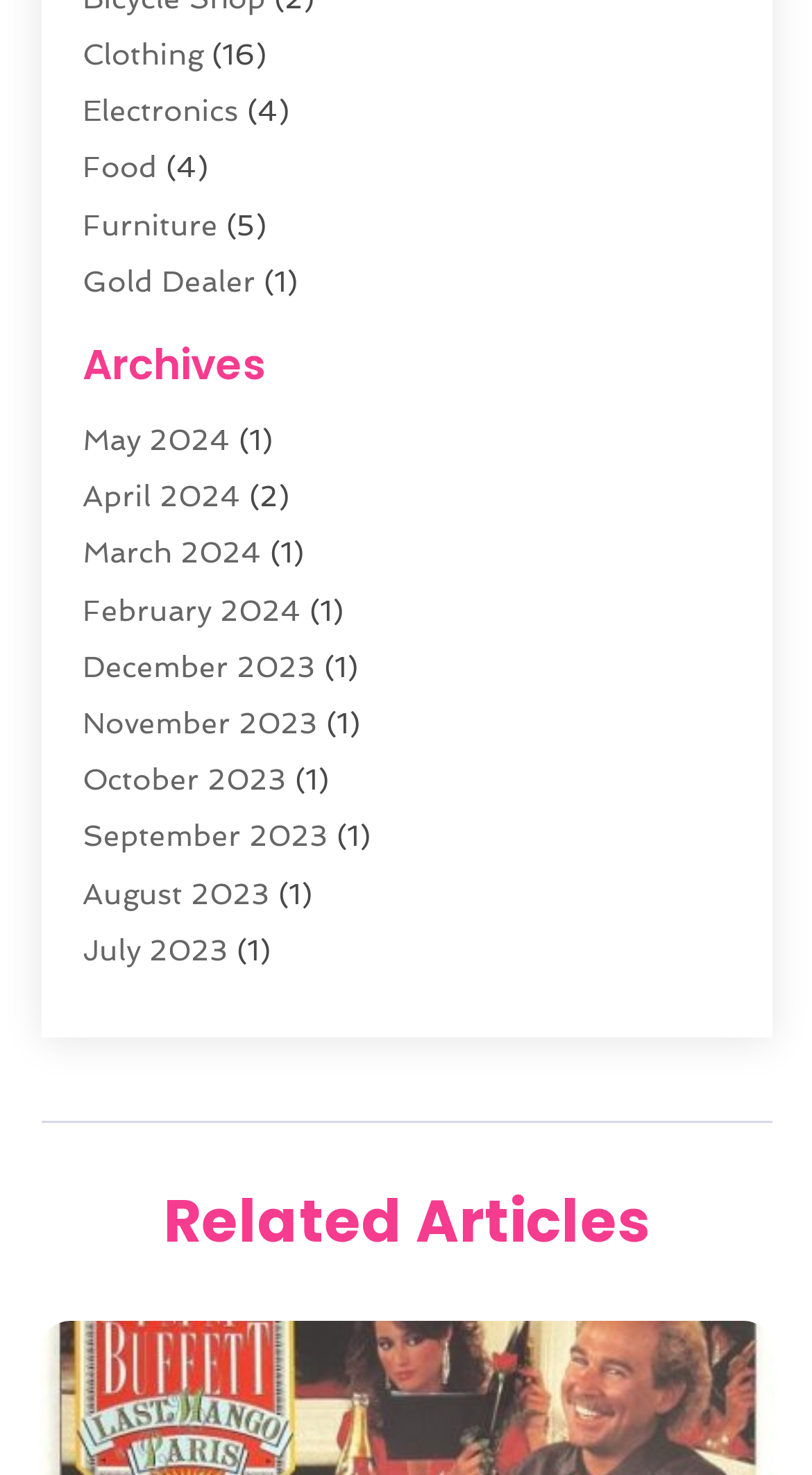Determine the bounding box coordinates of the region that needs to be clicked to achieve the task: "Go to May 2024".

[0.101, 0.287, 0.283, 0.309]